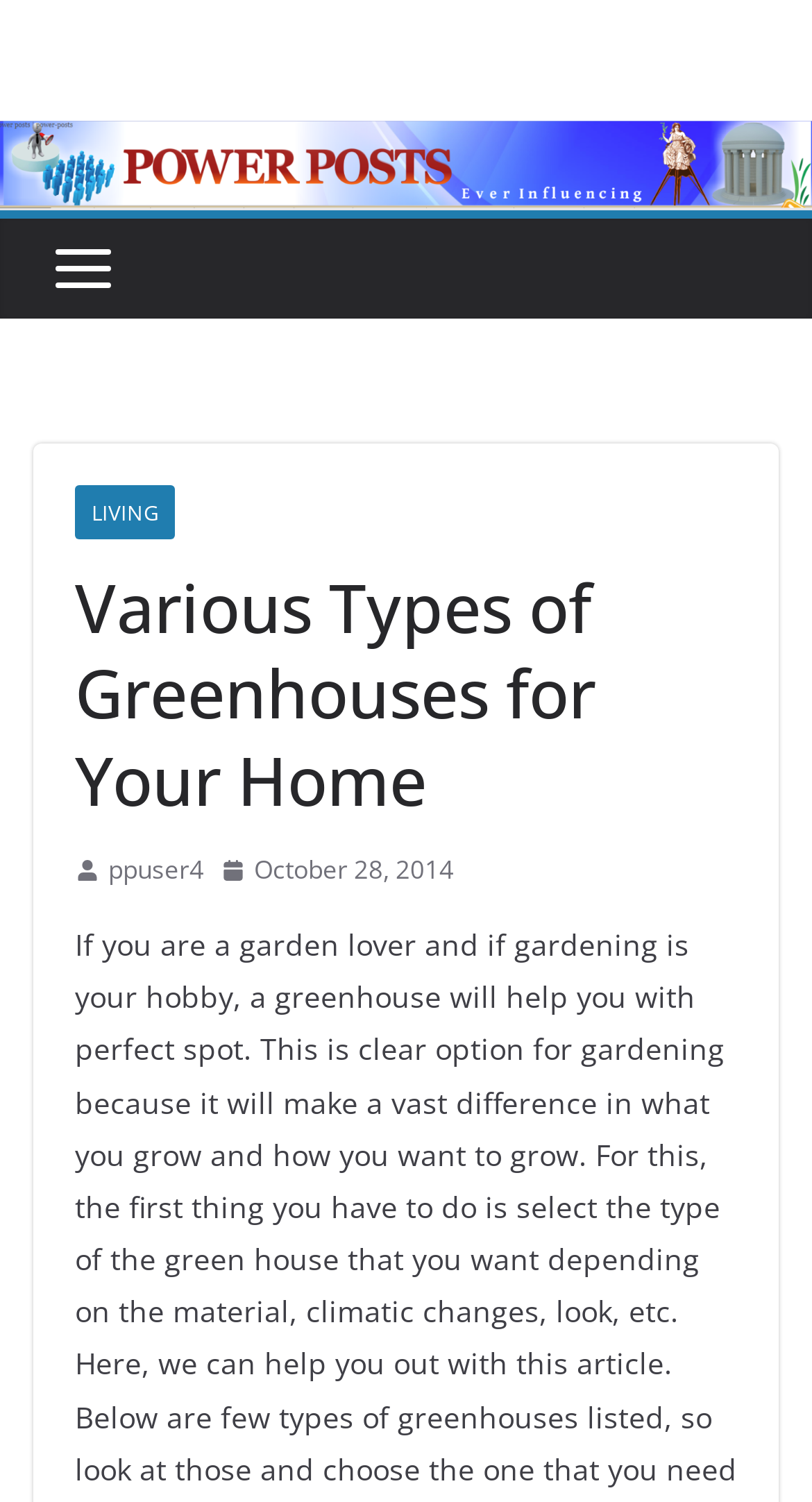Give a one-word or short phrase answer to this question: 
What type of content is on this webpage?

Greenhouses